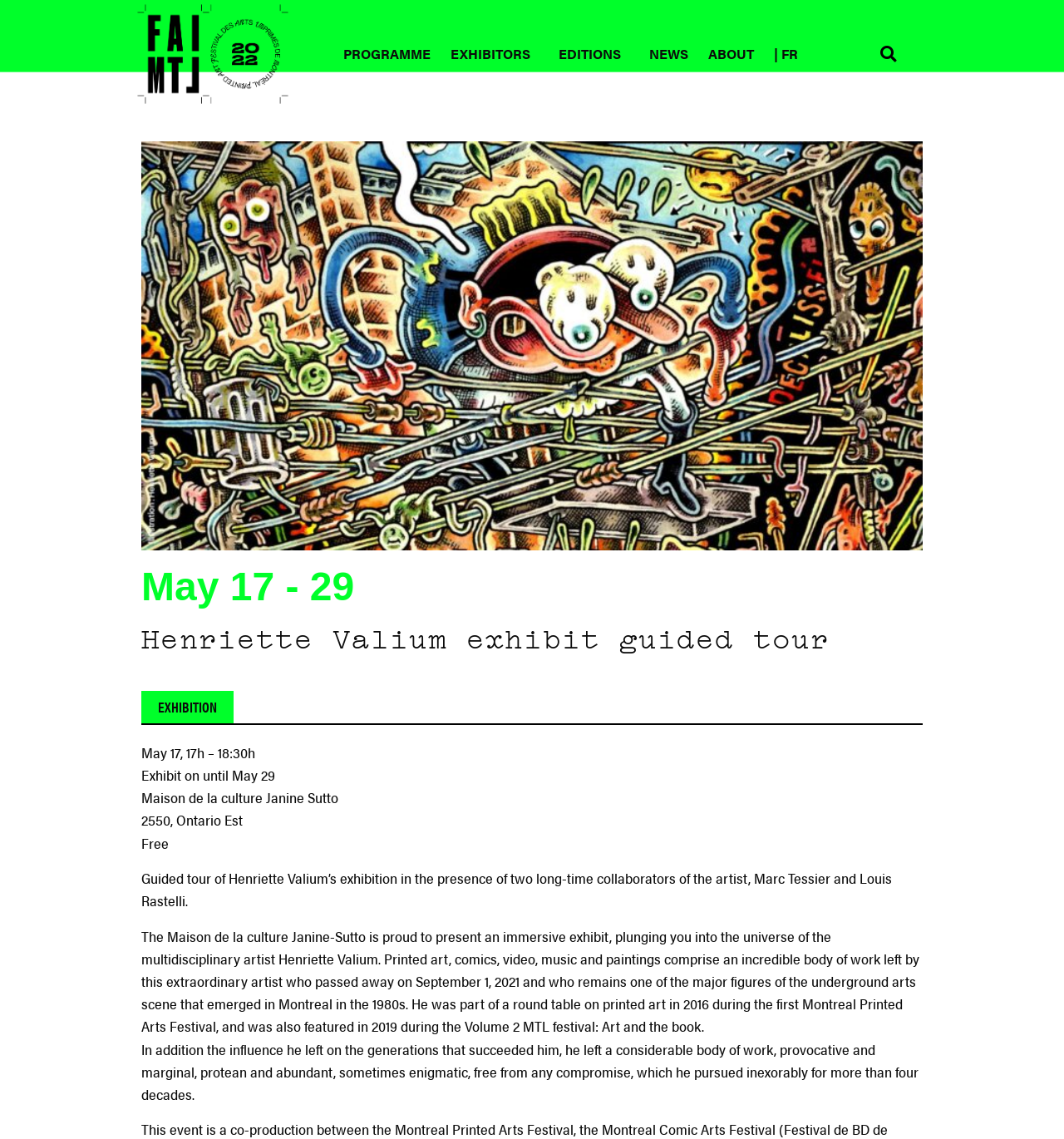Consider the image and give a detailed and elaborate answer to the question: 
What is the duration of the exhibition?

I found the answer by looking at the heading 'May 17 - 29' which is located above the exhibition details.